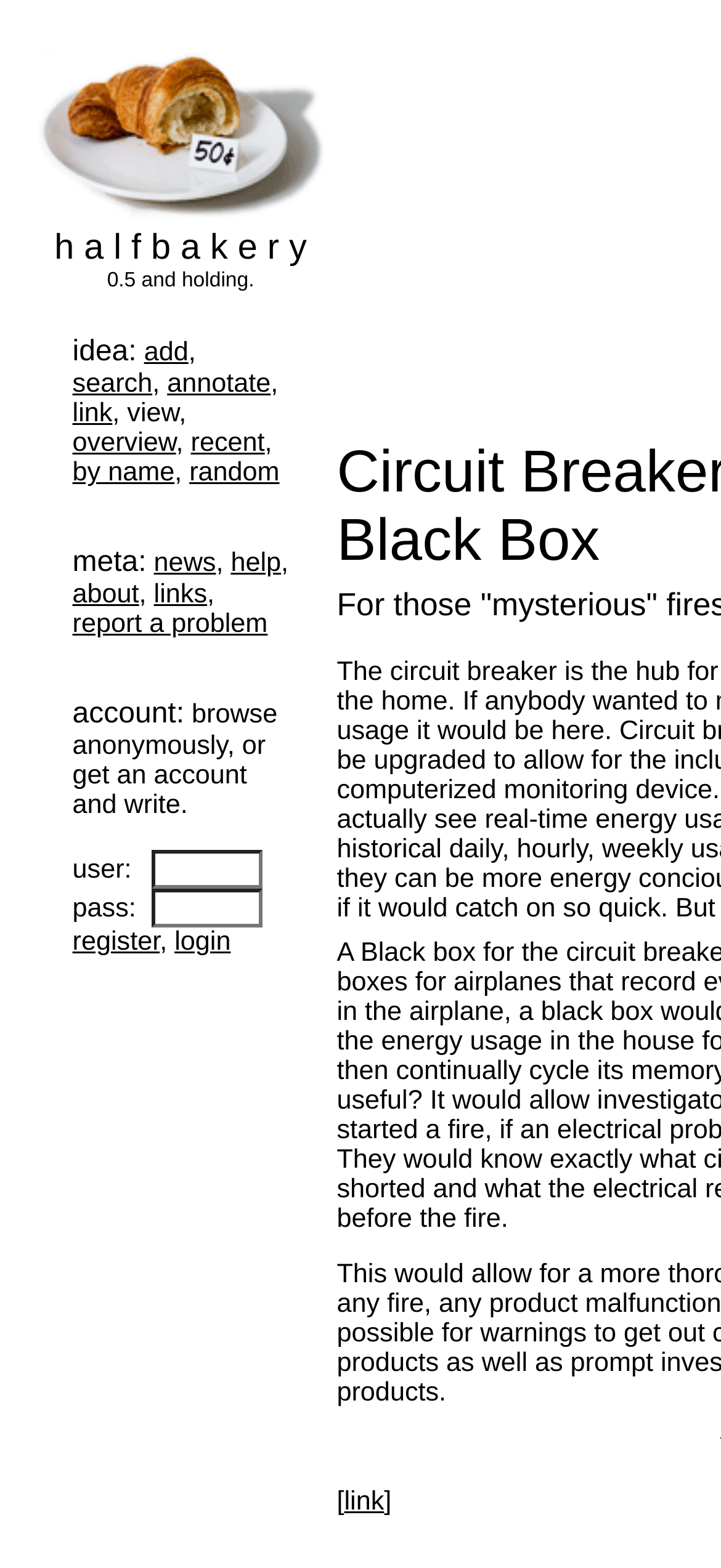What is the function of the 'register' link?
Based on the image, respond with a single word or phrase.

Create an account